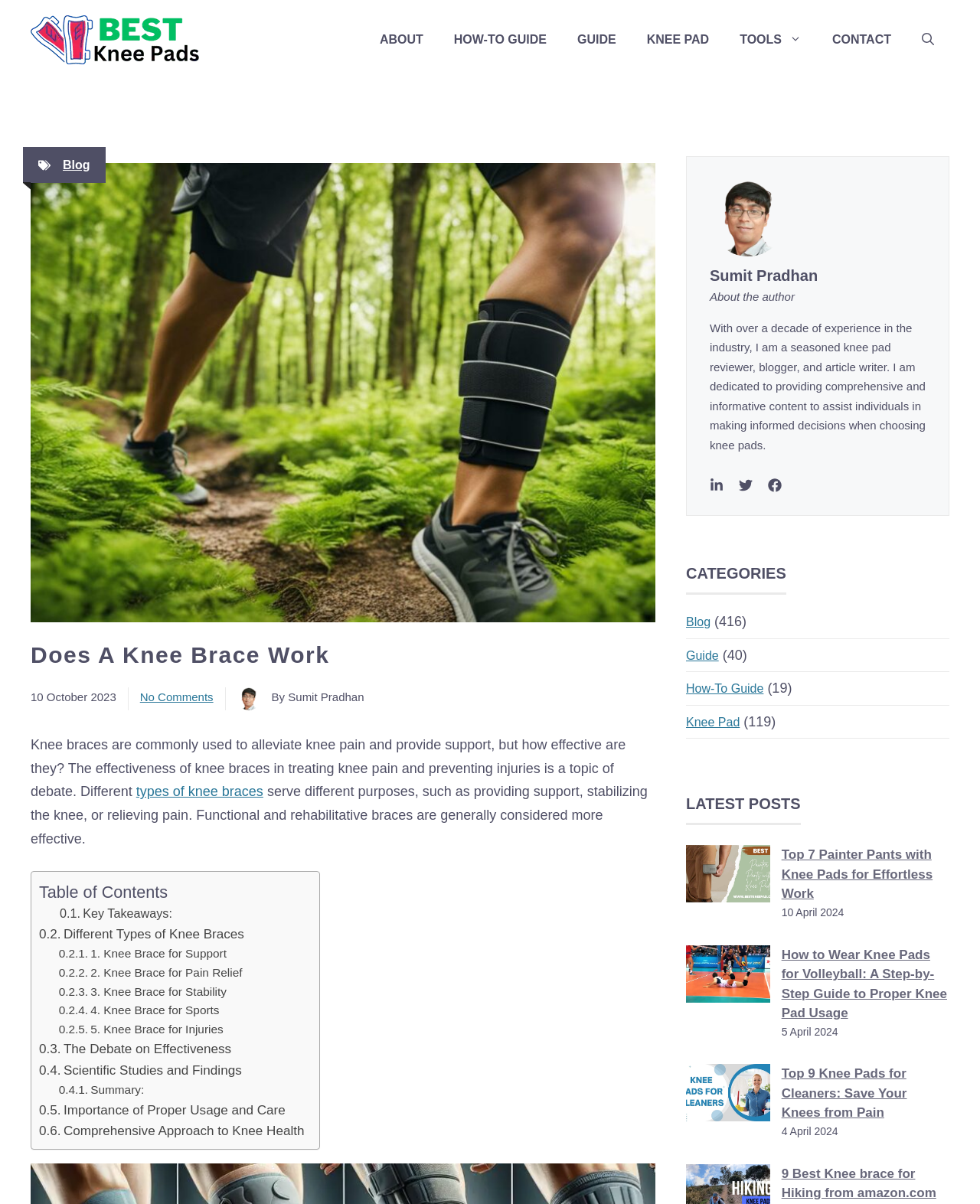Find the bounding box coordinates of the element I should click to carry out the following instruction: "Explore the 'GUIDE' category".

[0.573, 0.014, 0.644, 0.052]